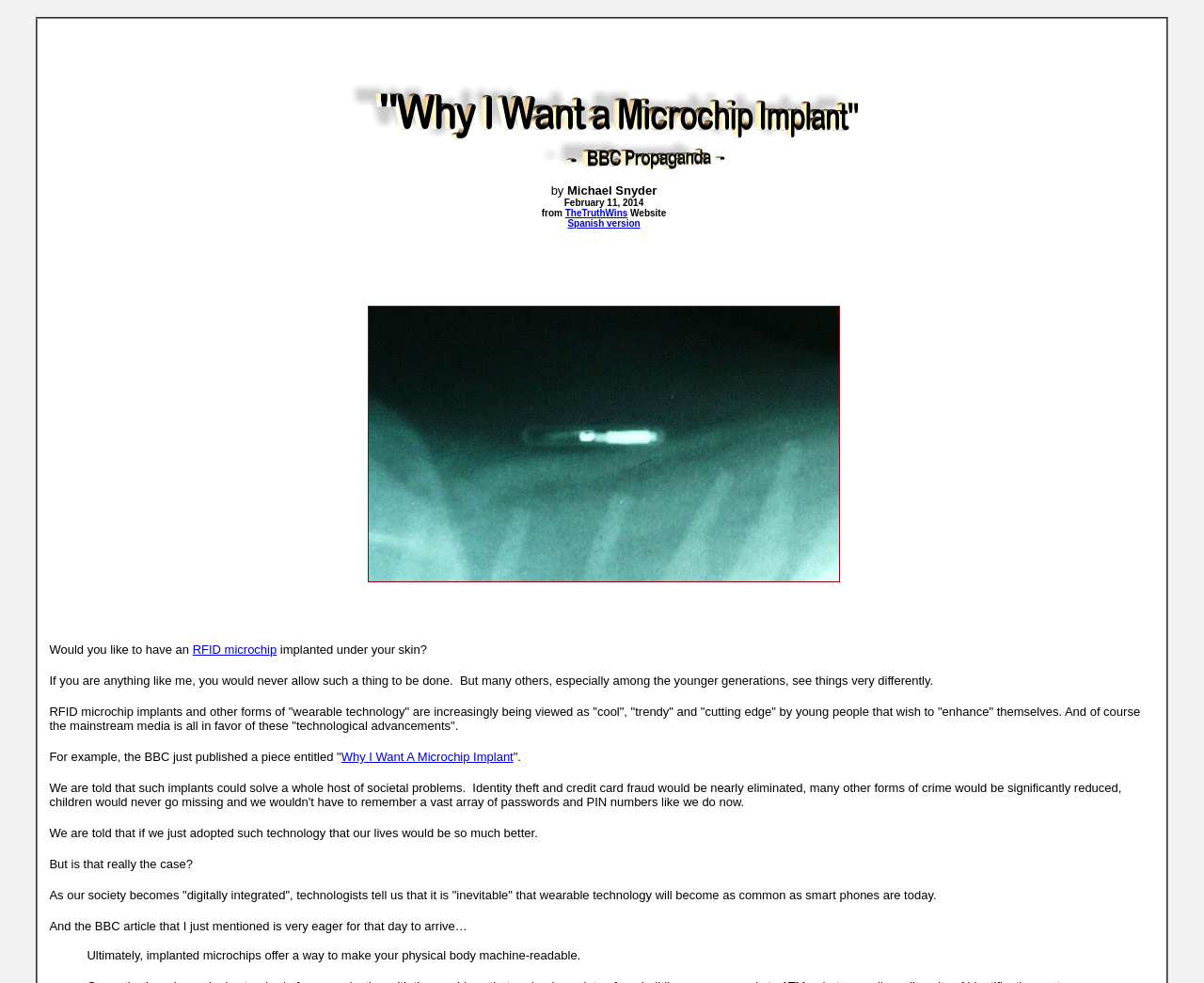Determine the bounding box for the UI element that matches this description: "parent_node: by Michael Snyder".

[0.291, 0.175, 0.712, 0.189]